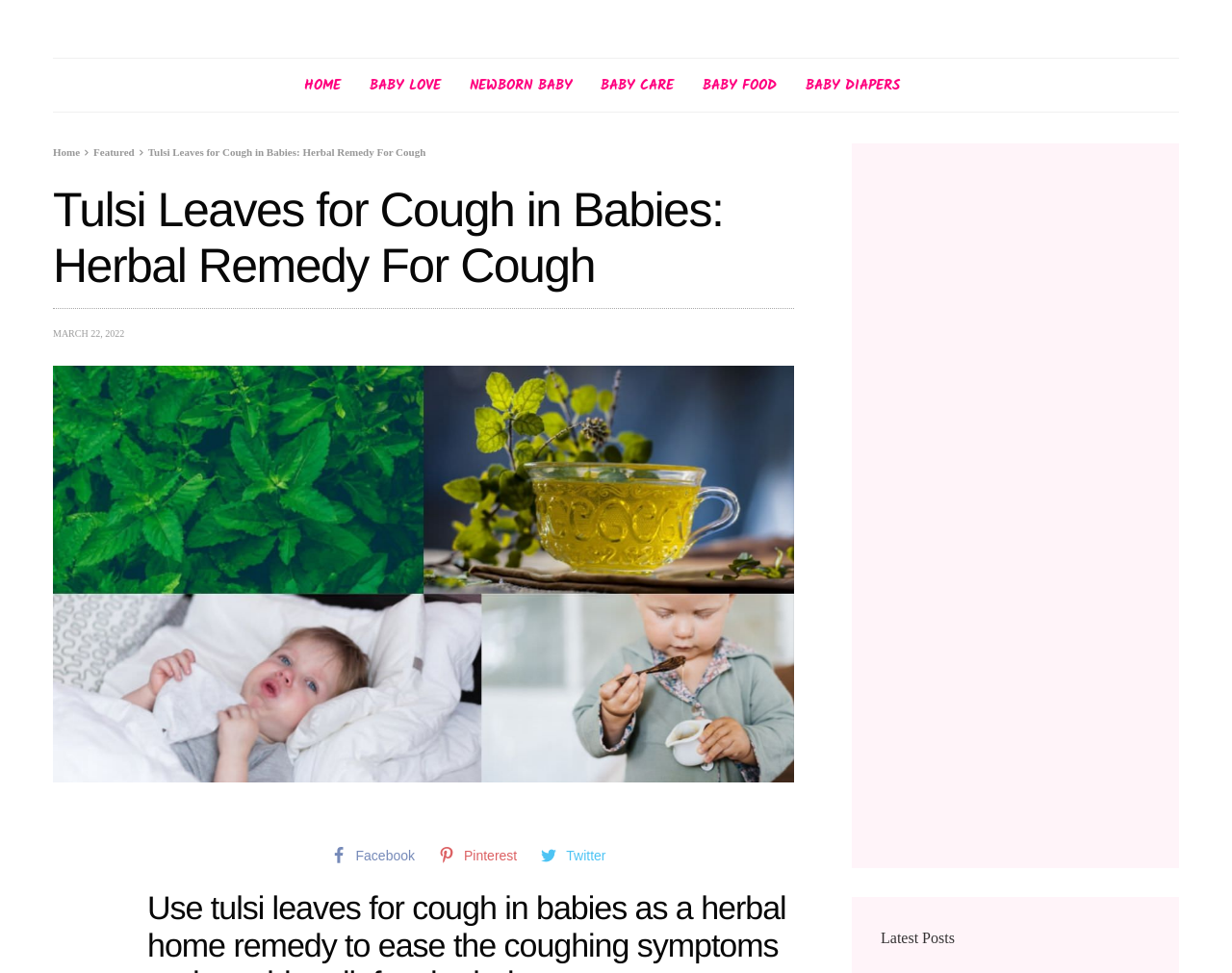Please find the bounding box coordinates of the clickable region needed to complete the following instruction: "visit BABY CARE". The bounding box coordinates must consist of four float numbers between 0 and 1, i.e., [left, top, right, bottom].

[0.487, 0.134, 0.546, 0.158]